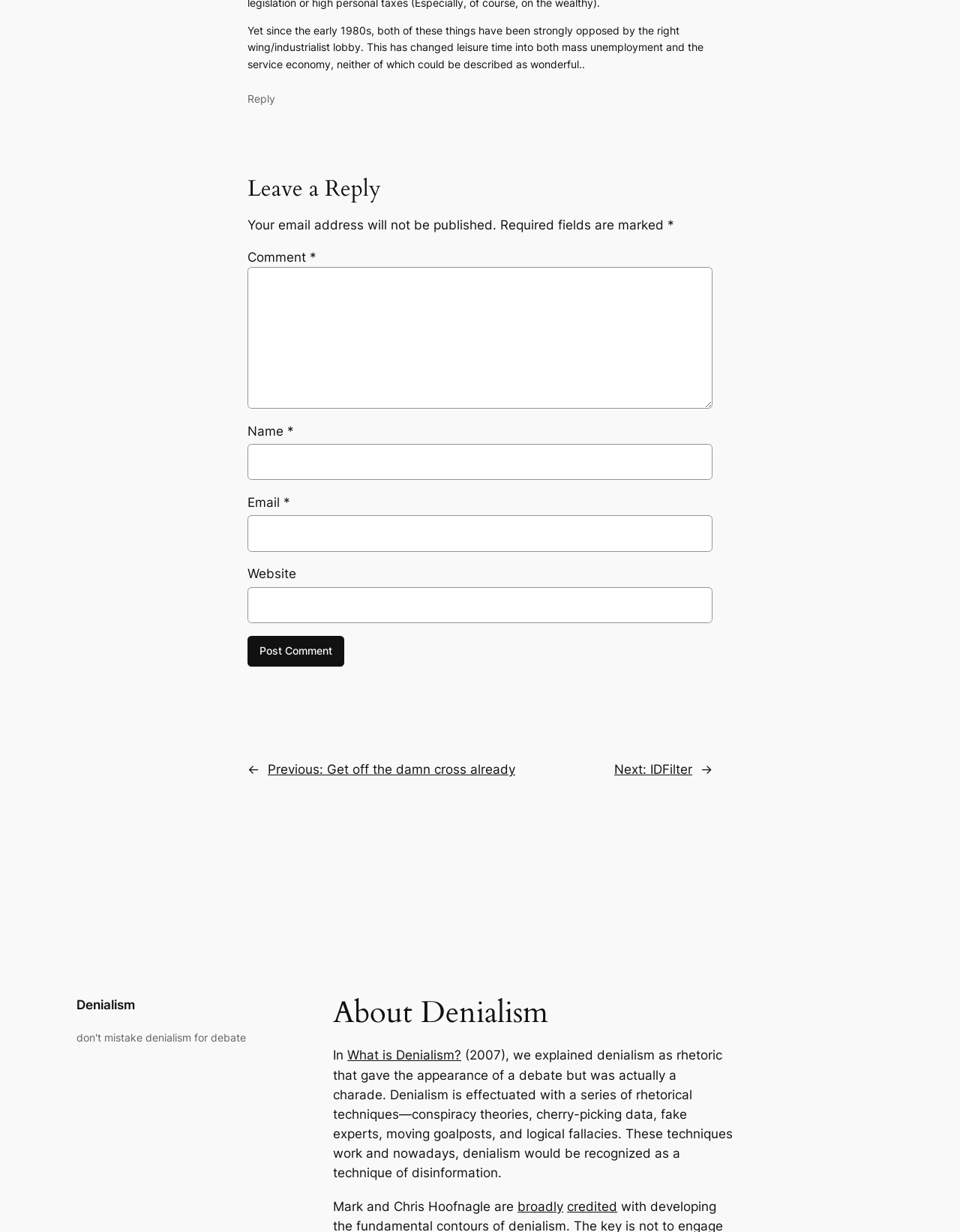Please mark the clickable region by giving the bounding box coordinates needed to complete this instruction: "Go to previous post".

[0.279, 0.619, 0.537, 0.631]